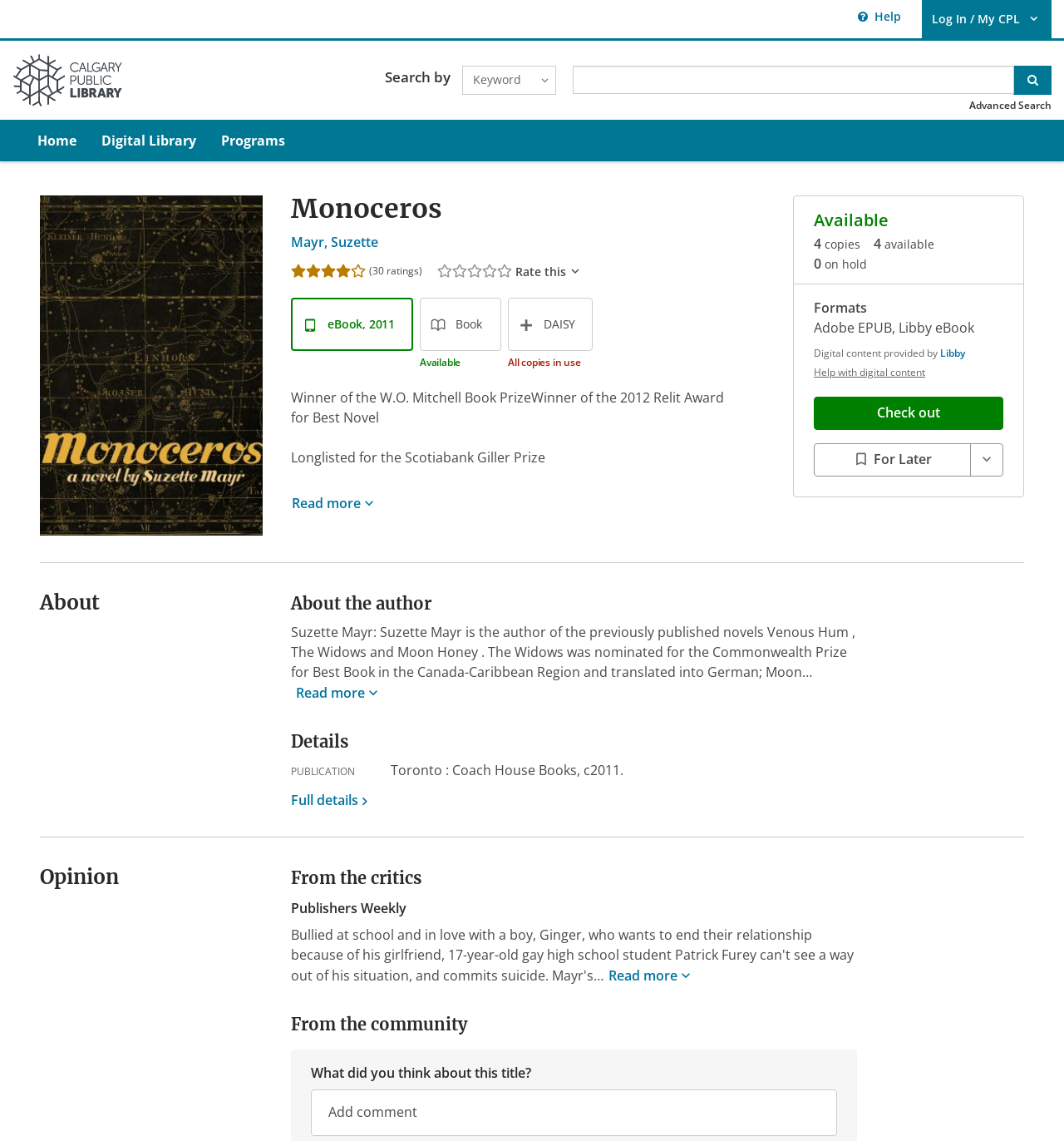Please determine the bounding box coordinates of the area that needs to be clicked to complete this task: 'Check out the eBook'. The coordinates must be four float numbers between 0 and 1, formatted as [left, top, right, bottom].

[0.765, 0.347, 0.943, 0.377]